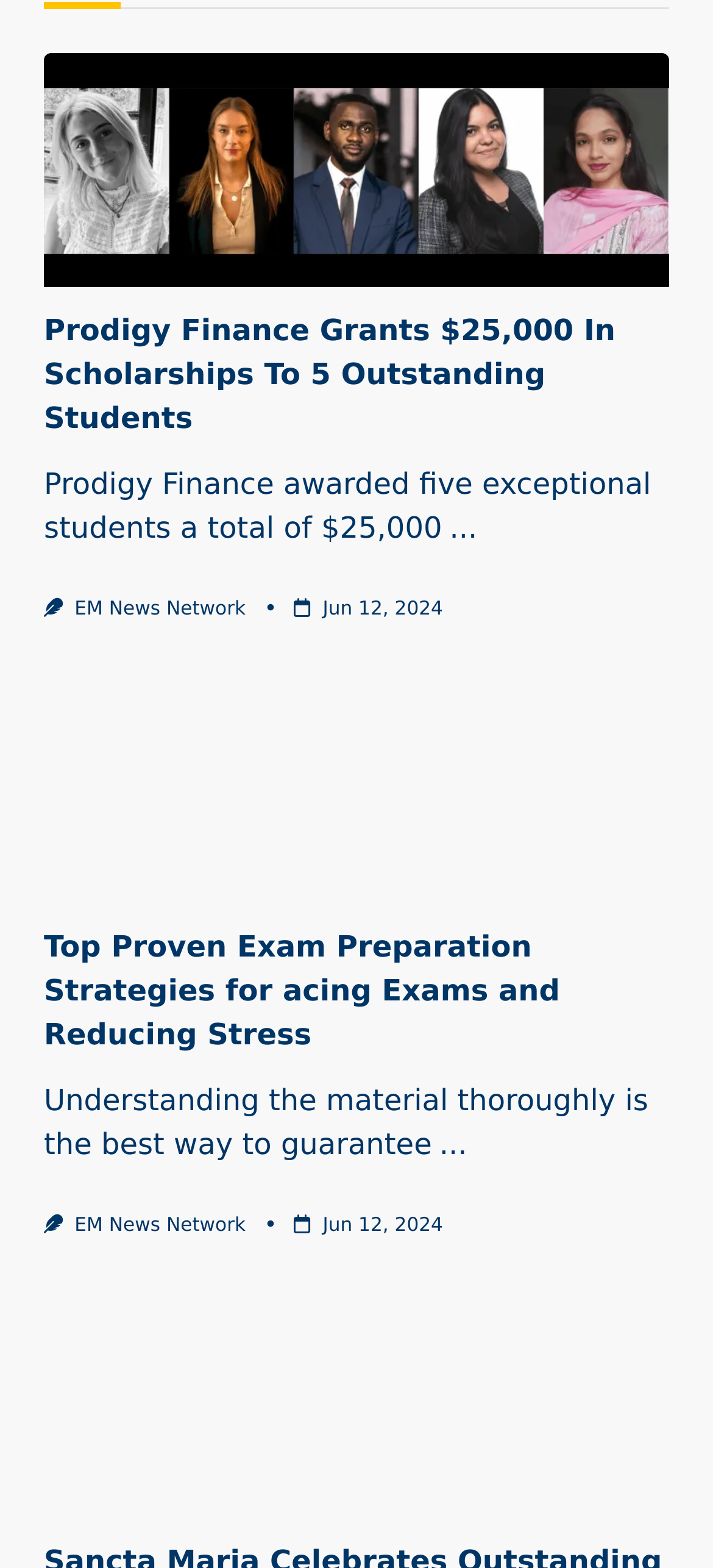What is the title of the second news article?
Please provide a detailed answer to the question.

I found the title by looking at the link element with the text 'Top proven exam preparation strategies for acing exams and reducing stress' which is located in the second article element.